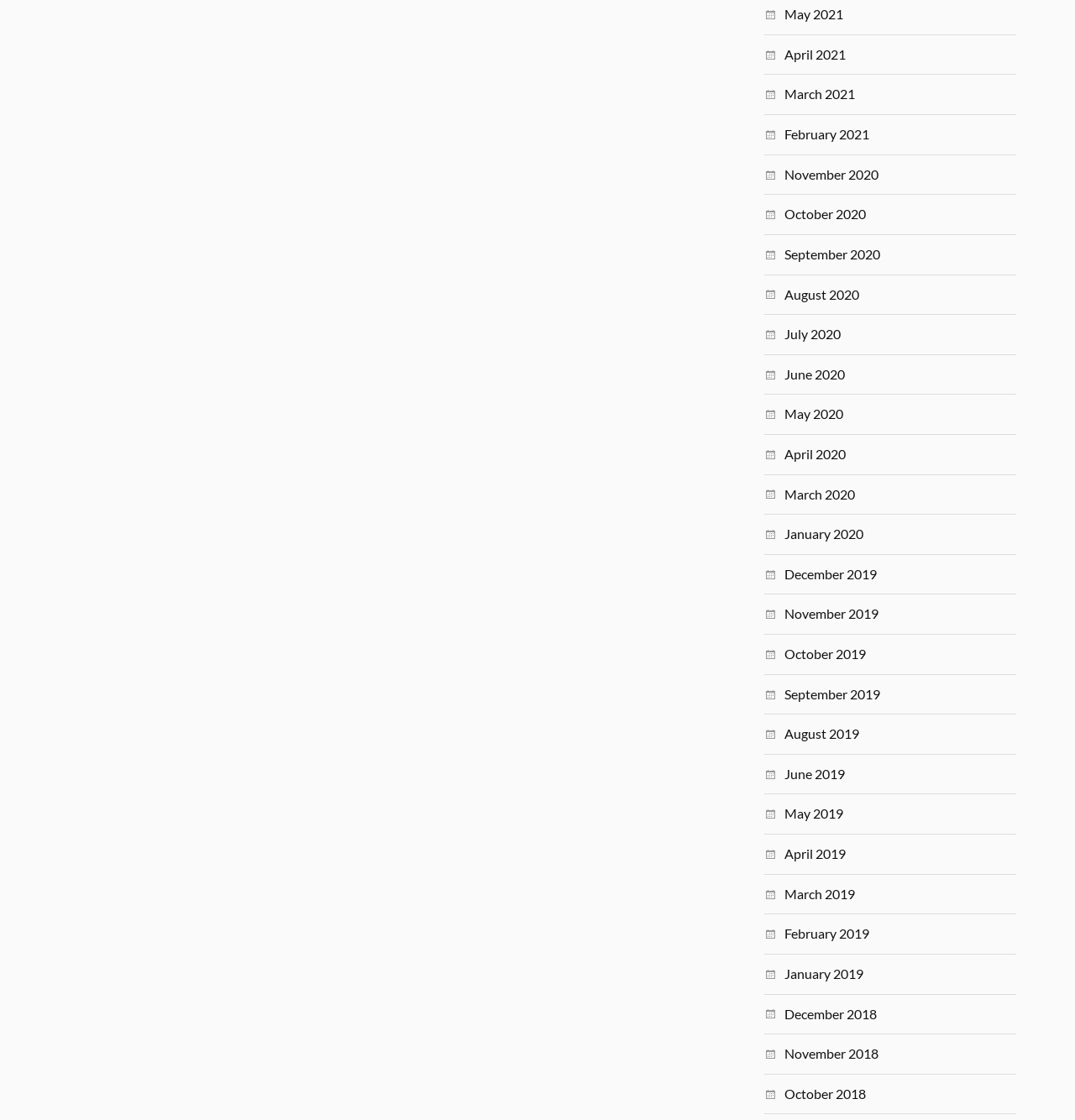How many months are listed in 2020?
Based on the screenshot, provide your answer in one word or phrase.

12